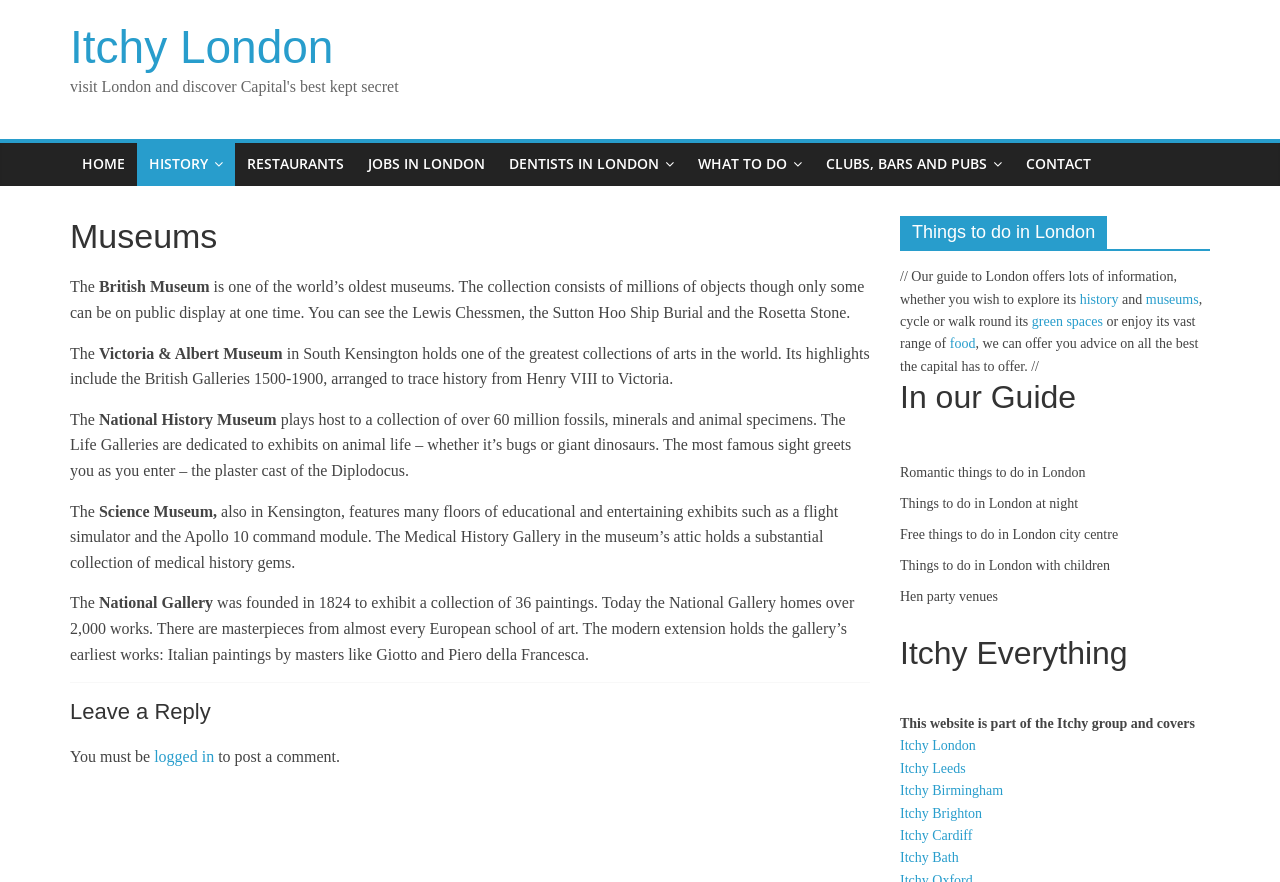Answer the question briefly using a single word or phrase: 
How many museums are mentioned?

5